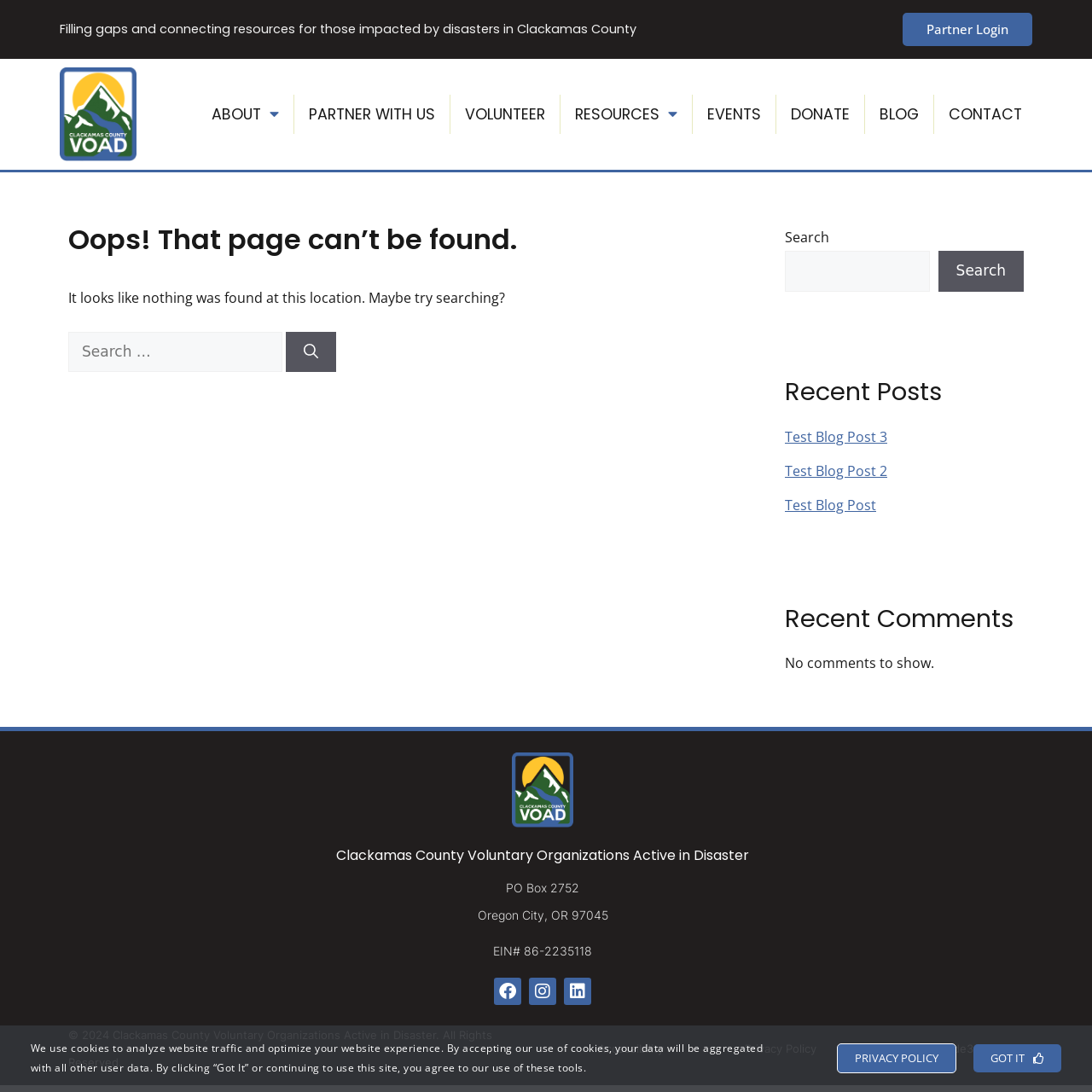Describe the webpage meticulously, covering all significant aspects.

This webpage is a 404 error page from Clackamas County Voluntary Organizations Active in Disaster. At the top, there is a heading that reads "Filling gaps and connecting resources for those impacted by disasters in Clackamas County". Below this, there is a link to "Partner Login" on the top right corner. 

On the top left, there is a link to go back to the home page of this website. Below this, there is a navigation menu with links to "ABOUT", "PARTNER WITH US", "VOLUNTEER", "RESOURCES", "EVENTS", "DONATE", "BLOG", and "CONTACT". 

The main content of the page is a message indicating that the page cannot be found, with a heading that reads "Oops! That page can’t be found." Below this, there is a paragraph of text suggesting to try searching for the content. There is a search box with a "Search" button next to it. 

On the right side of the page, there are three sections. The first section is a search box with a "Search" button. The second section is a list of recent blog posts, with links to "Test Blog Post 3", "Test Blog Post 2", and "Test Blog Post". The third section is a list of recent comments, but it indicates that there are no comments to show.

At the bottom of the page, there is a footer section with links to go back to the home page, the organization's name, address, and EIN number. There are also links to visit their Facebook page. 

Below the footer, there is a copyright notice and links to "Accessibility", "Privacy Policy", and "Website By: Code3 Creative". Finally, there is a notification about the use of cookies, with links to "PRIVACY POLICY" and a "GOT IT" button.